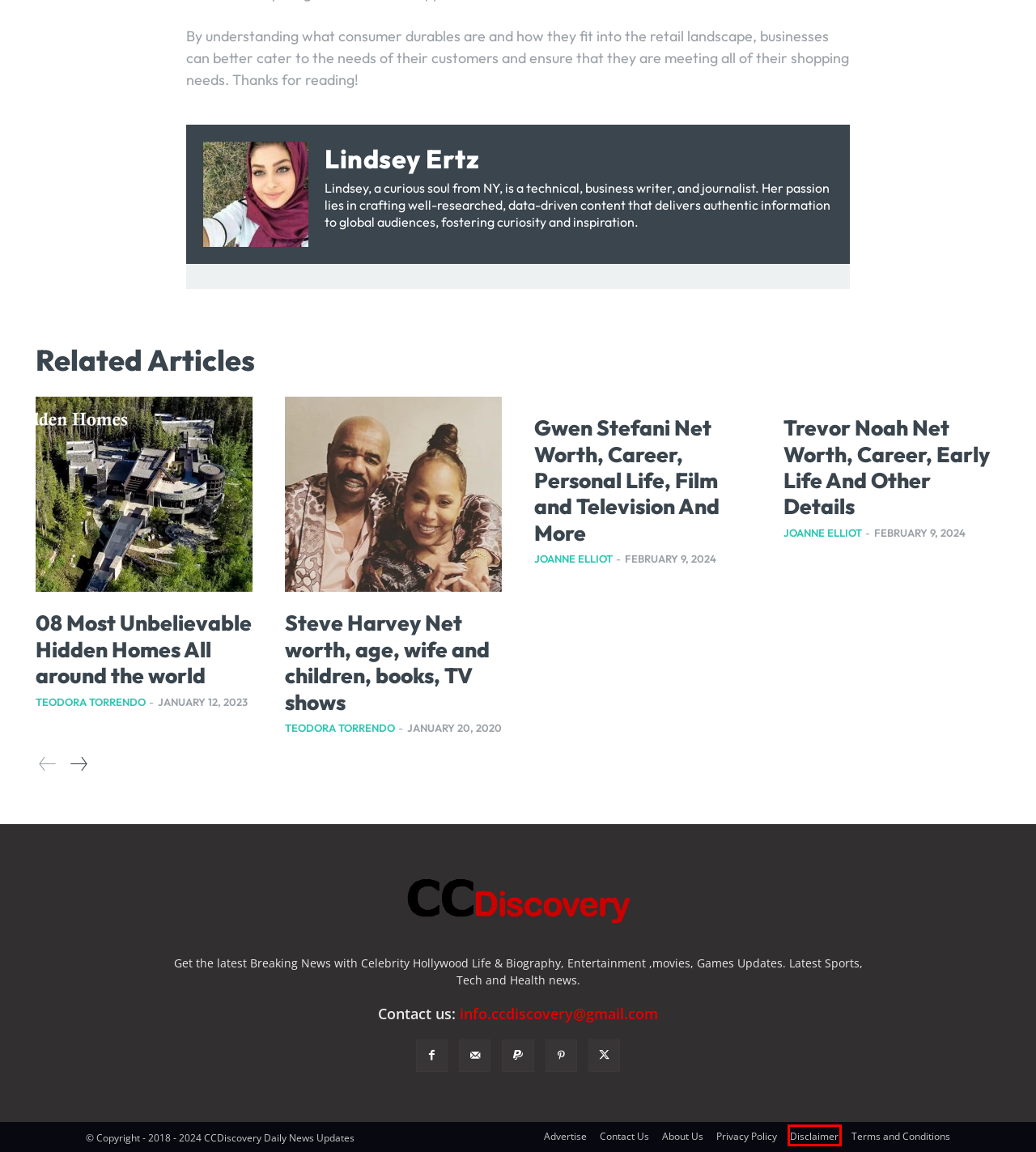You are given a screenshot of a webpage with a red rectangle bounding box around an element. Choose the best webpage description that matches the page after clicking the element in the bounding box. Here are the candidates:
A. Gwen Stefani Net Worth, Career, Personal Life, Film and Television And More - CC Discovery
B. 08 Most Unbelievable Hidden Homes All around the world
C. Teodora Torrendo, Author at CC Discovery
D. Disclaimer - CC Discovery
E. Advertise - CC Discovery
F. Joanne Elliot, Author at CC Discovery
G. Steve Harvey Net worth, age, wife and children, books, TV shows
H. Terms and Conditions - CC Discovery

D